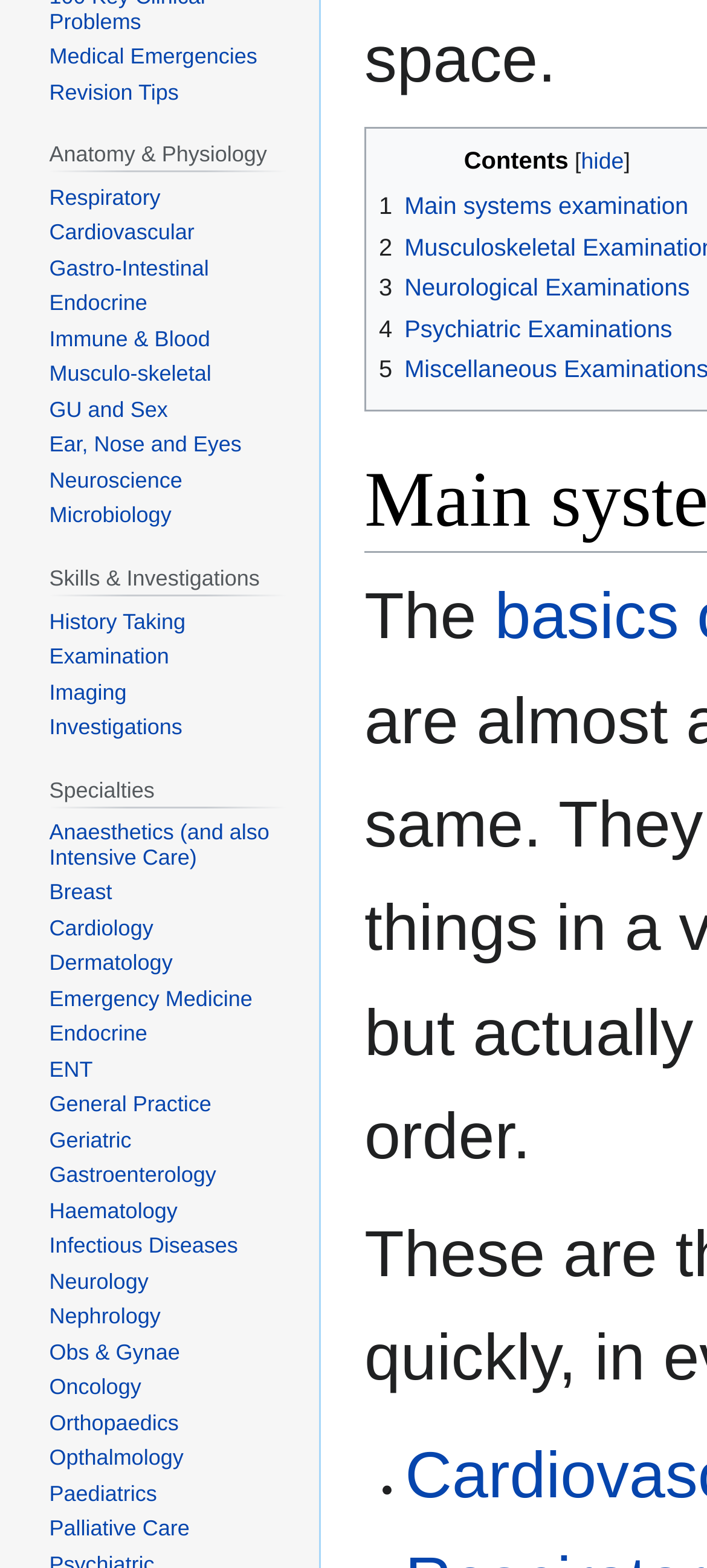Please specify the bounding box coordinates in the format (top-left x, top-left y, bottom-right x, bottom-right y), with all values as floating point numbers between 0 and 1. Identify the bounding box of the UI element described by: Neurology

[0.07, 0.135, 0.21, 0.151]